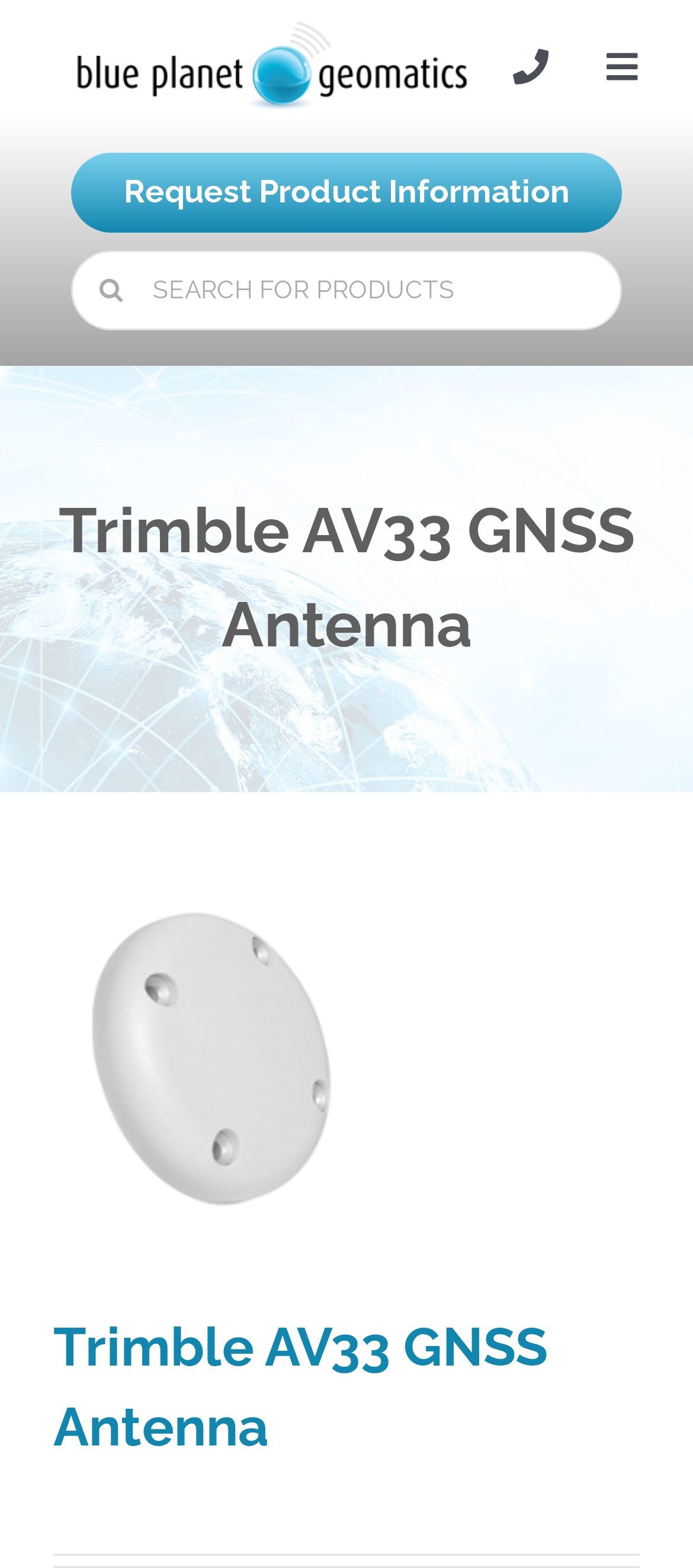Provide a short answer to the following question with just one word or phrase: Is there a search bar on this webpage?

Yes